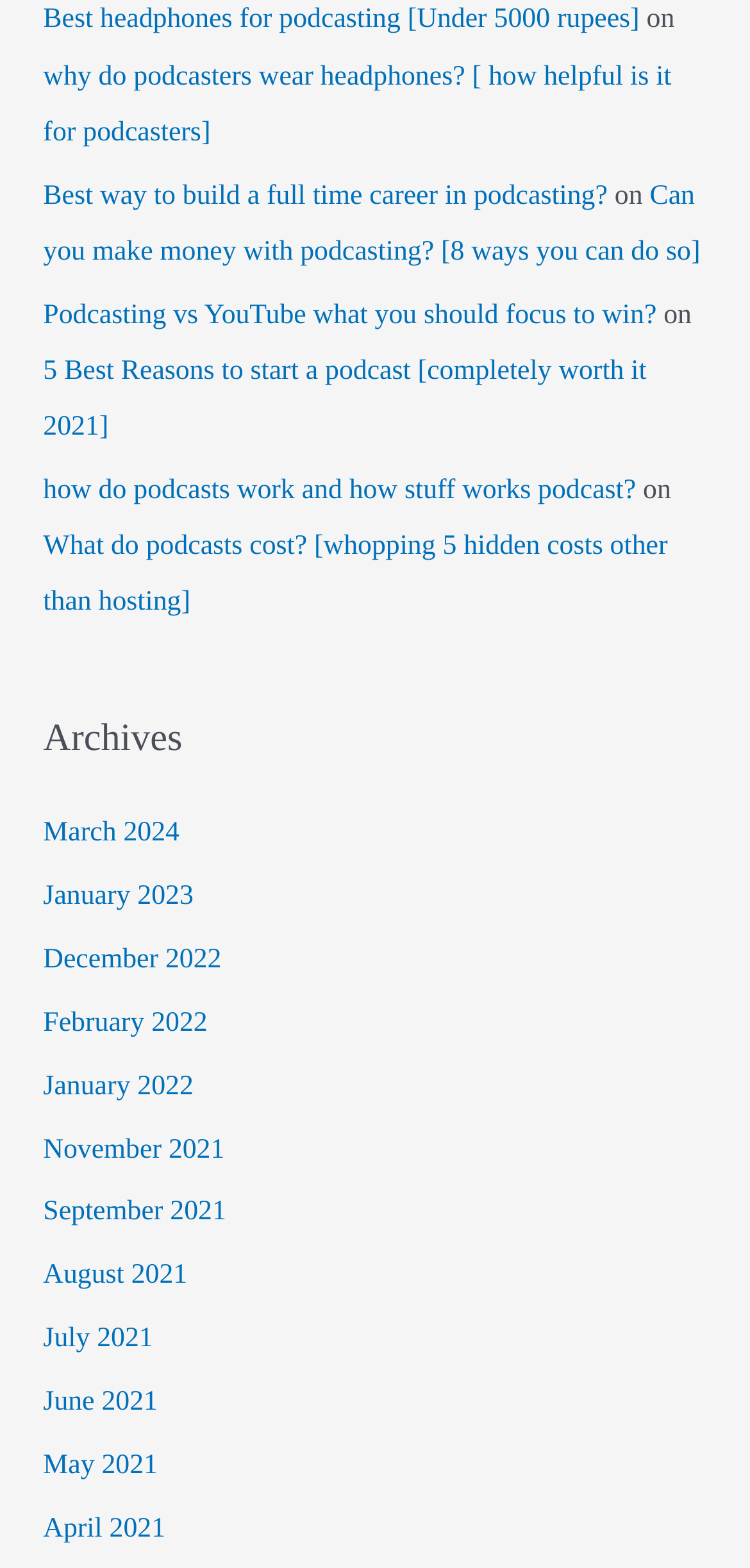Using the provided element description, identify the bounding box coordinates as (top-left x, top-left y, bottom-right x, bottom-right y). Ensure all values are between 0 and 1. Description: May 2021

[0.058, 0.924, 0.21, 0.944]